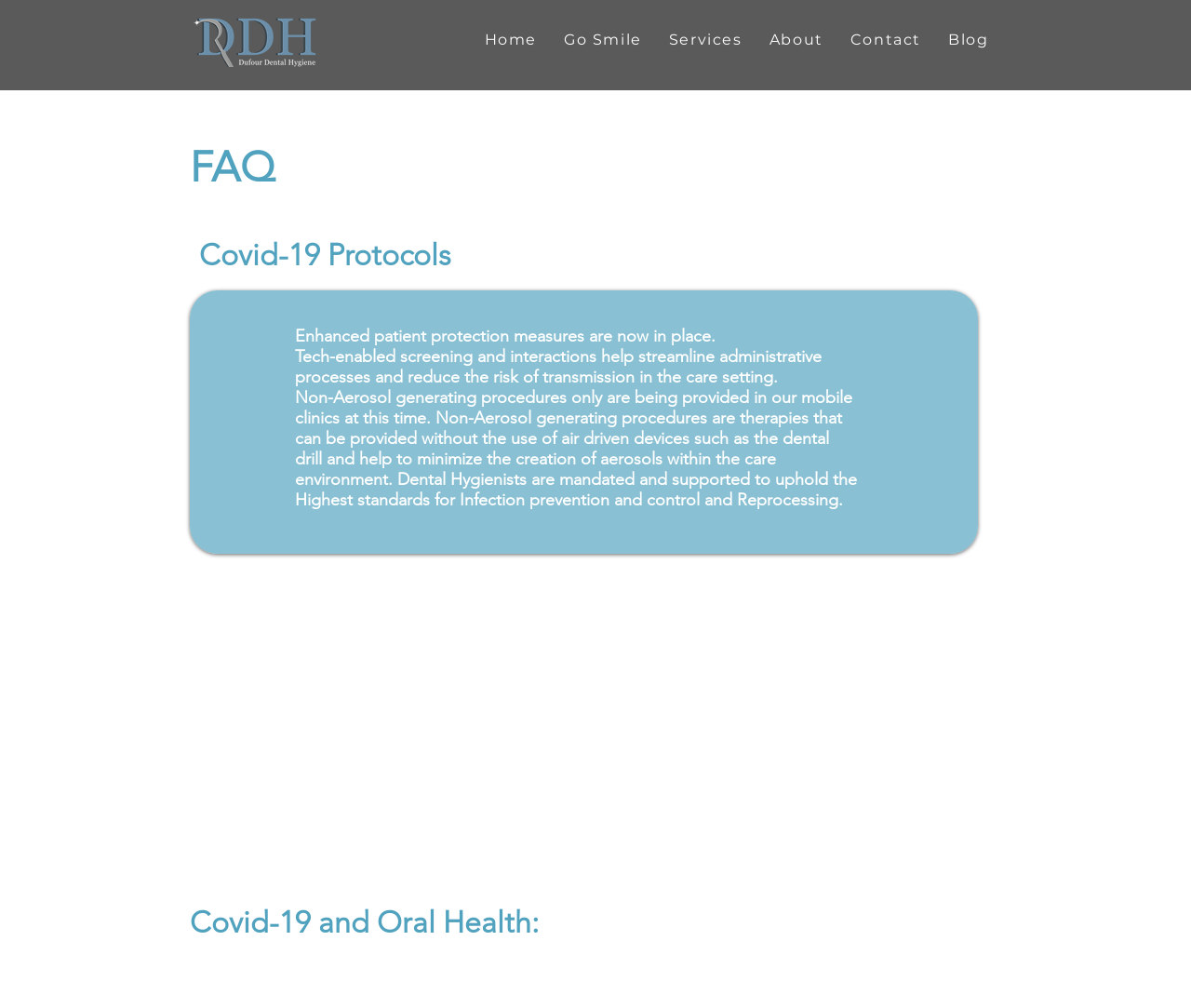Identify the bounding box for the UI element described as: "Blog". The coordinates should be four float numbers between 0 and 1, i.e., [left, top, right, bottom].

[0.788, 0.021, 0.838, 0.057]